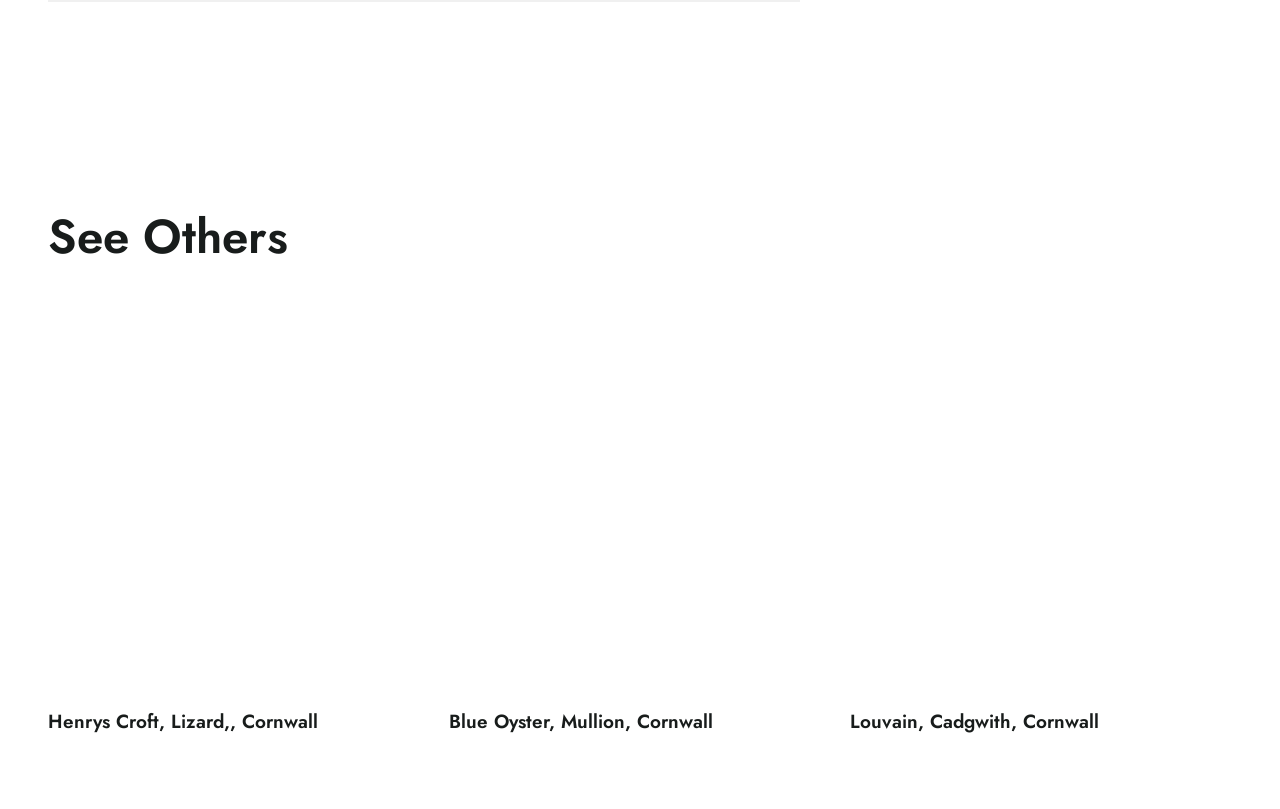Answer the question using only a single word or phrase: 
What is the name of the valley mentioned?

Caerthillian Valley